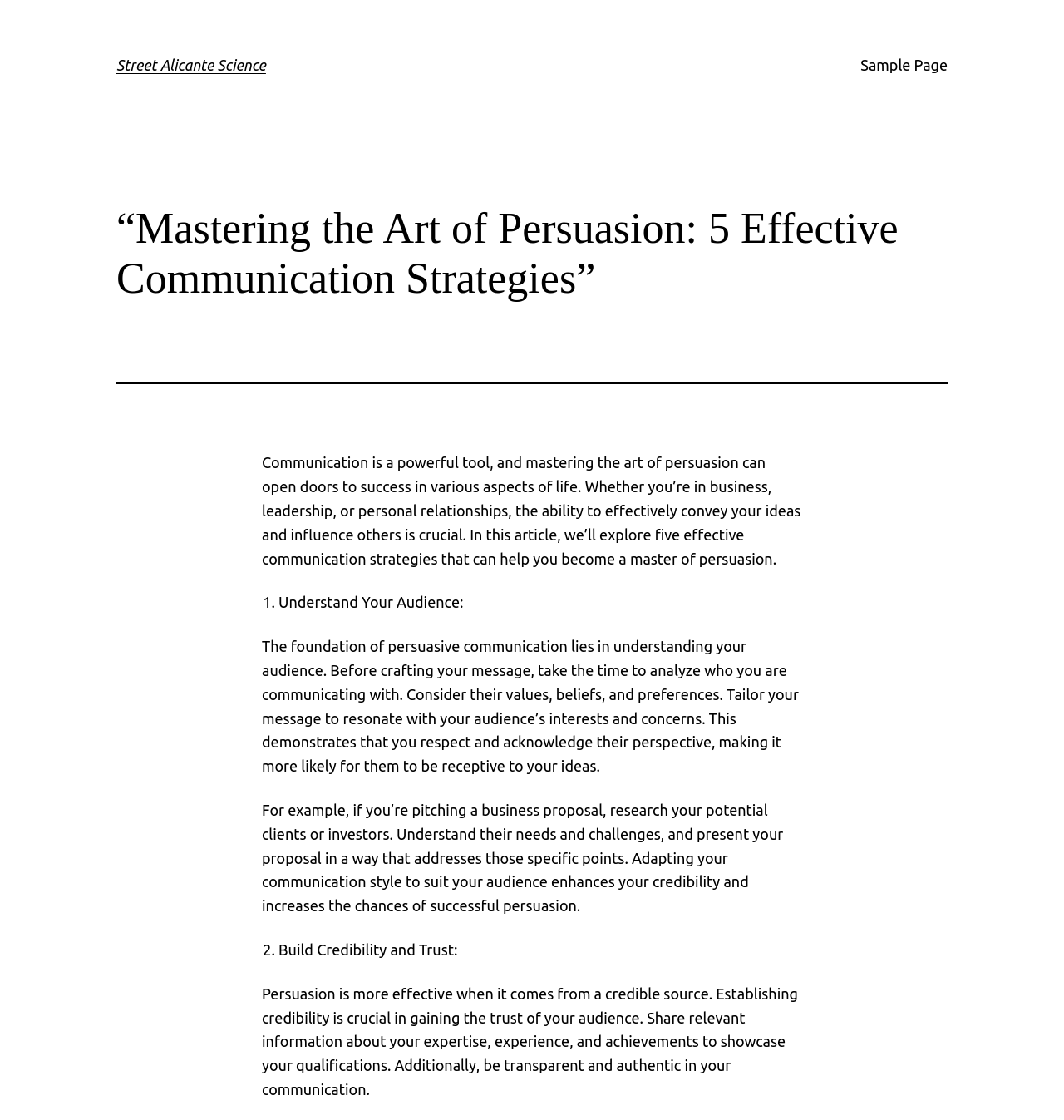Give a complete and precise description of the webpage's appearance.

The webpage is an article titled "Mastering the Art of Persuasion: 5 Effective Communication Strategies" from Street Alicante Science. At the top left, there is a heading with the website's name, "Street Alicante Science", which is also a link. On the top right, there is another link titled "Sample Page". 

Below the website's name, there is a main heading that displays the article's title. A horizontal separator line follows the main heading. 

The article's content starts with a paragraph that introduces the importance of effective communication and persuasion in various aspects of life. This paragraph is positioned in the middle of the page, spanning from the left to the right side. 

Below the introductory paragraph, there is a list of five effective communication strategies. The first strategy, "Understand Your Audience", is marked with a "1." list marker and has a brief description. The description is divided into two paragraphs, with the first paragraph explaining the importance of understanding the audience and the second paragraph providing an example of how to apply this strategy in a business setting. 

The second strategy, "Build Credibility and Trust", is marked with a "2." list marker and has a brief description. This description is a single paragraph that explains the importance of establishing credibility and trust in persuasion.